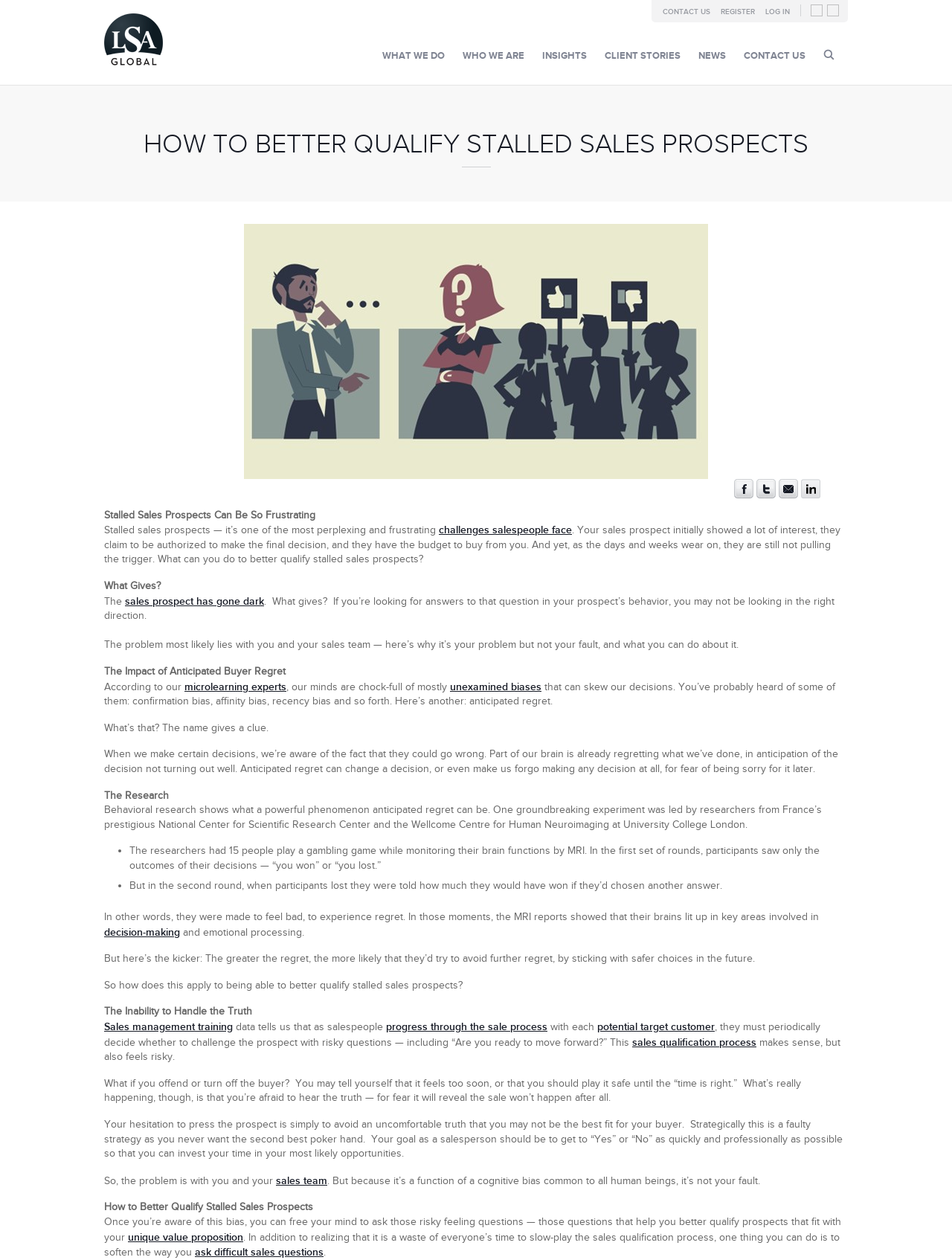Please locate and retrieve the main header text of the webpage.

HOW TO BETTER QUALIFY STALLED SALES PROSPECTS